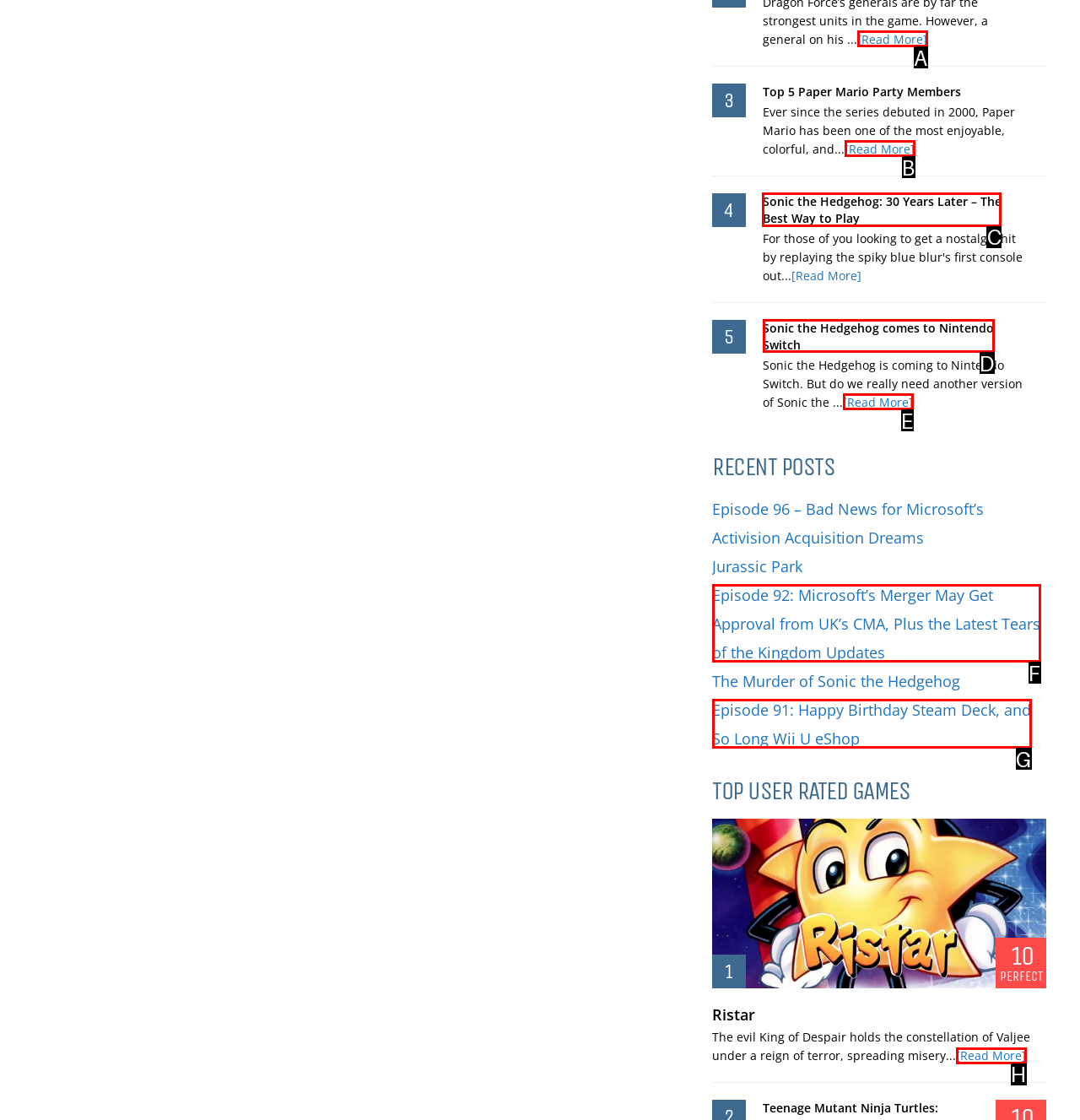Tell me which one HTML element I should click to complete the following instruction: Click to read Sonic the Hedgehog: 30 Years Later – The Best Way to Play
Answer with the option's letter from the given choices directly.

C